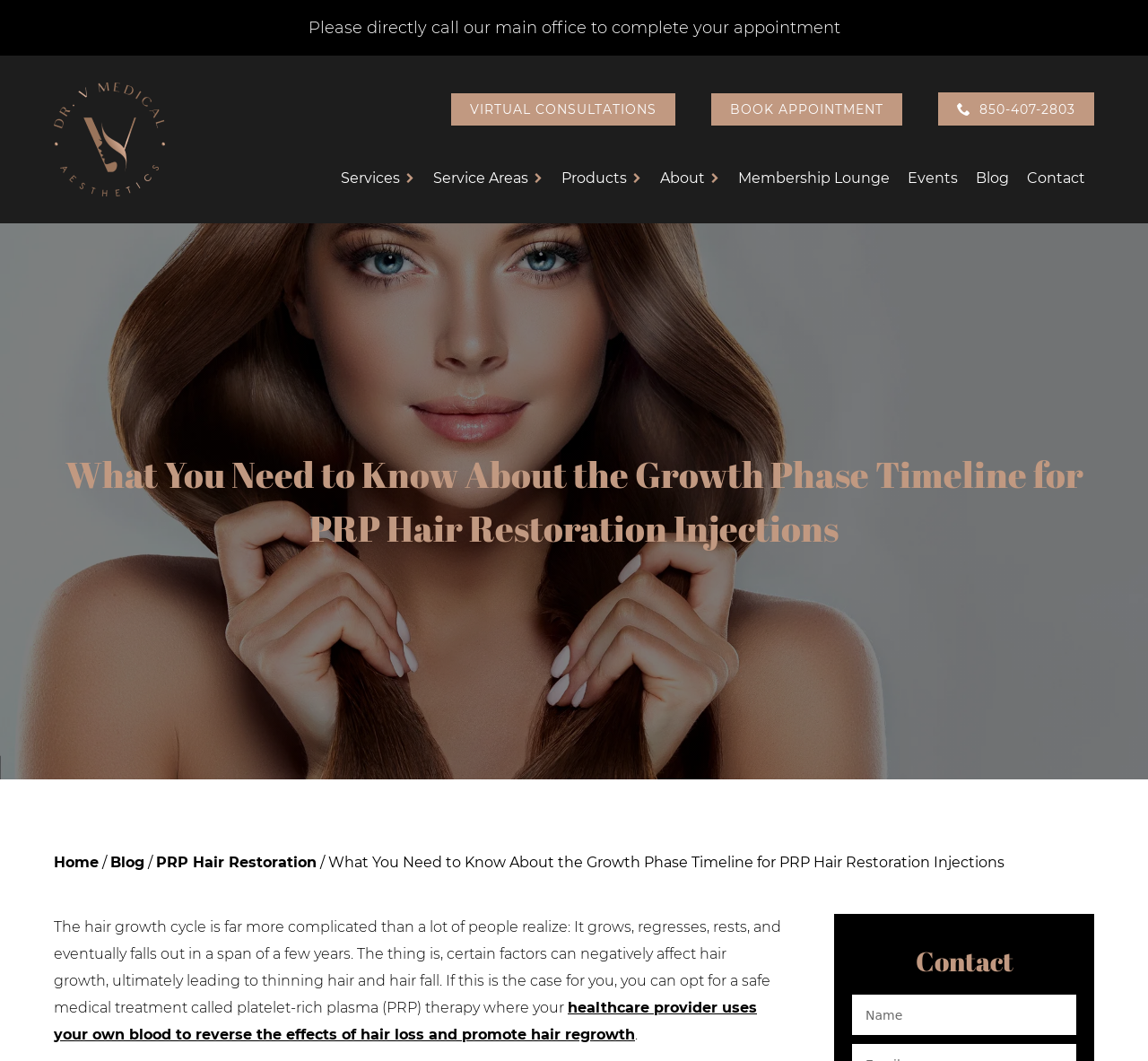Locate the bounding box coordinates of the area you need to click to fulfill this instruction: 'Click the 'About Dr. V' link'. The coordinates must be in the form of four float numbers ranging from 0 to 1: [left, top, right, bottom].

[0.589, 0.267, 0.653, 0.285]